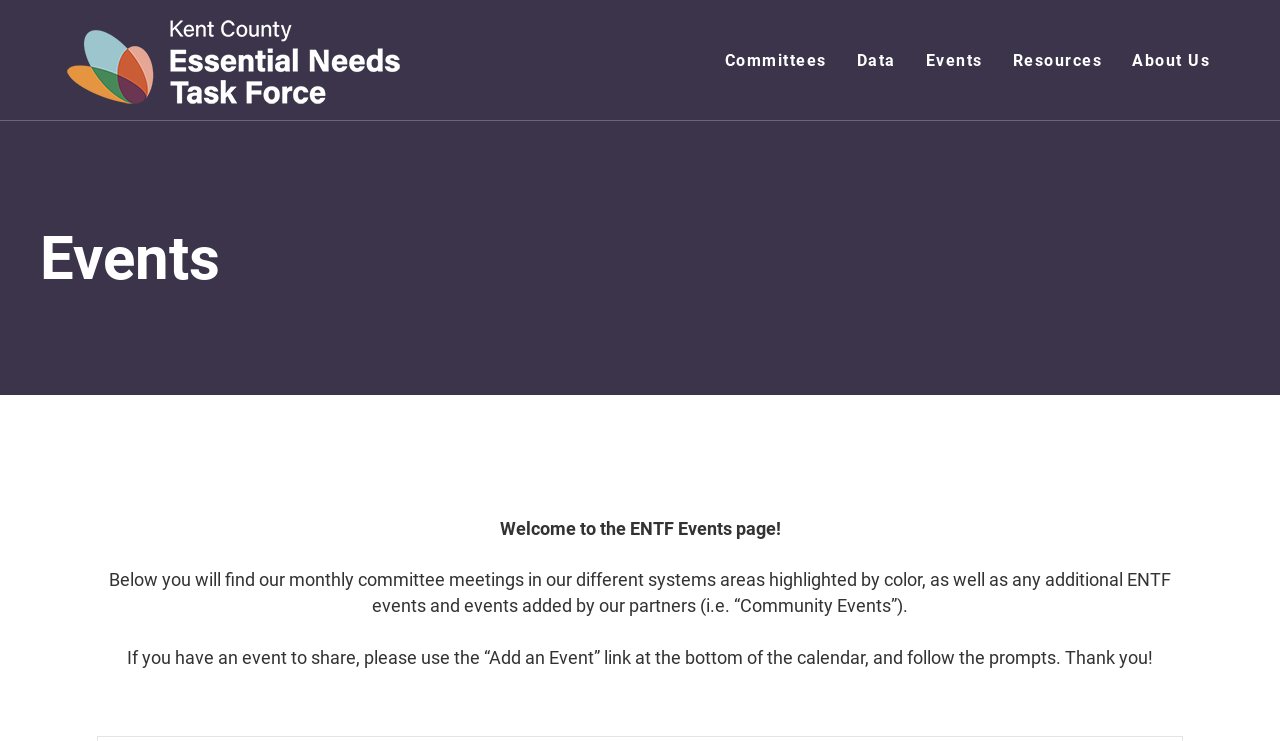Using the provided element description, identify the bounding box coordinates as (top-left x, top-left y, bottom-right x, bottom-right y). Ensure all values are between 0 and 1. Description: Resources

[0.779, 0.0, 0.873, 0.162]